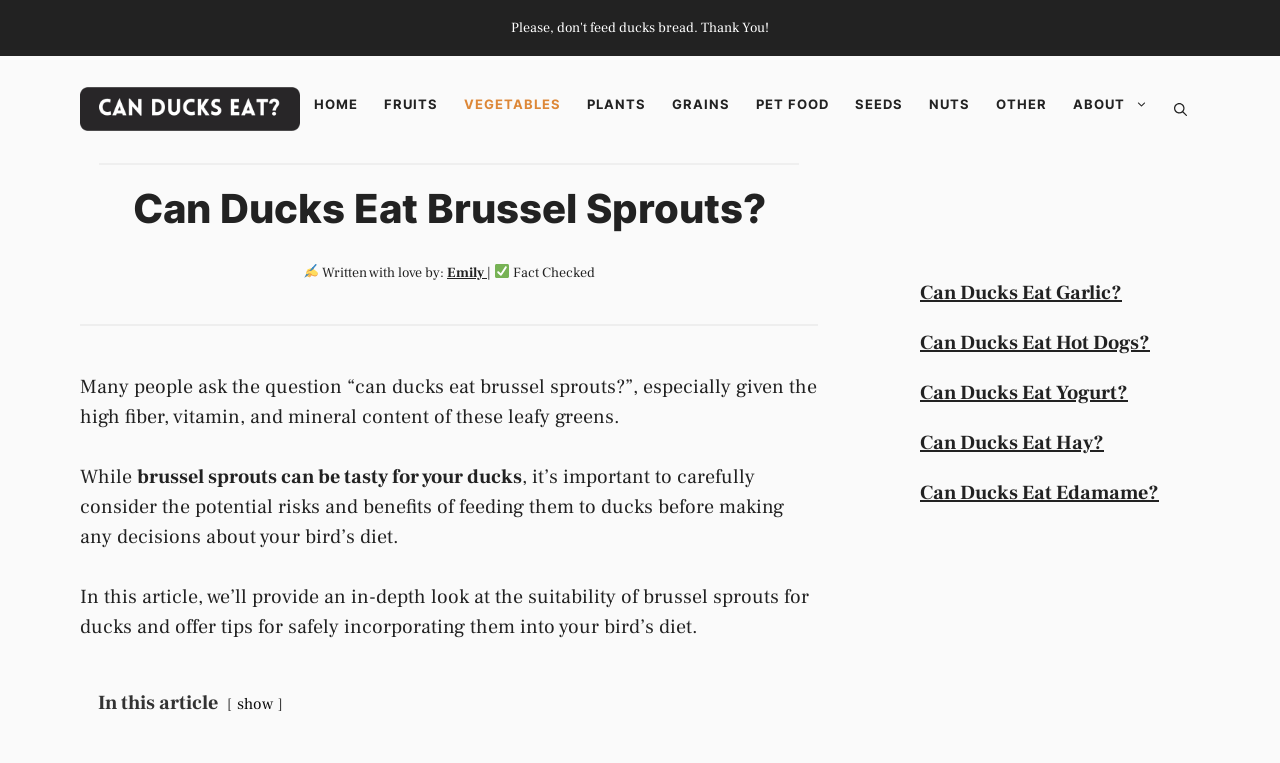Give a comprehensive overview of the webpage, including key elements.

The webpage is about the topic "Can Ducks Eat Brussels Sprouts?" and provides information on the suitability of Brussels sprouts for ducks. At the top of the page, there is a banner with a link to the site's homepage and an image with the text "Can Ducks Eat". Below the banner, there is a navigation menu with links to various categories such as "HOME", "FRUITS", "VEGETABLES", and more.

The main content of the page is divided into two sections. The first section has a heading "Can Ducks Eat Brussels Sprouts?" and features an image with a pen icon, followed by the text "Written with love by: Emily" and a "Fact Checked" badge. Below this, there is a separator line, and then a block of text that discusses the question of whether ducks can eat Brussels sprouts, highlighting the potential risks and benefits.

The second section, located on the right side of the page, is a complementary section that lists related articles, including "Can Ducks Eat Garlic?", "Can Ducks Eat Hot Dogs?", and more. These links are arranged vertically, with each link taking up a small portion of the page.

Throughout the page, there are no prominent images, but rather a focus on text-based content. The overall layout is clean and easy to navigate, with clear headings and concise text.